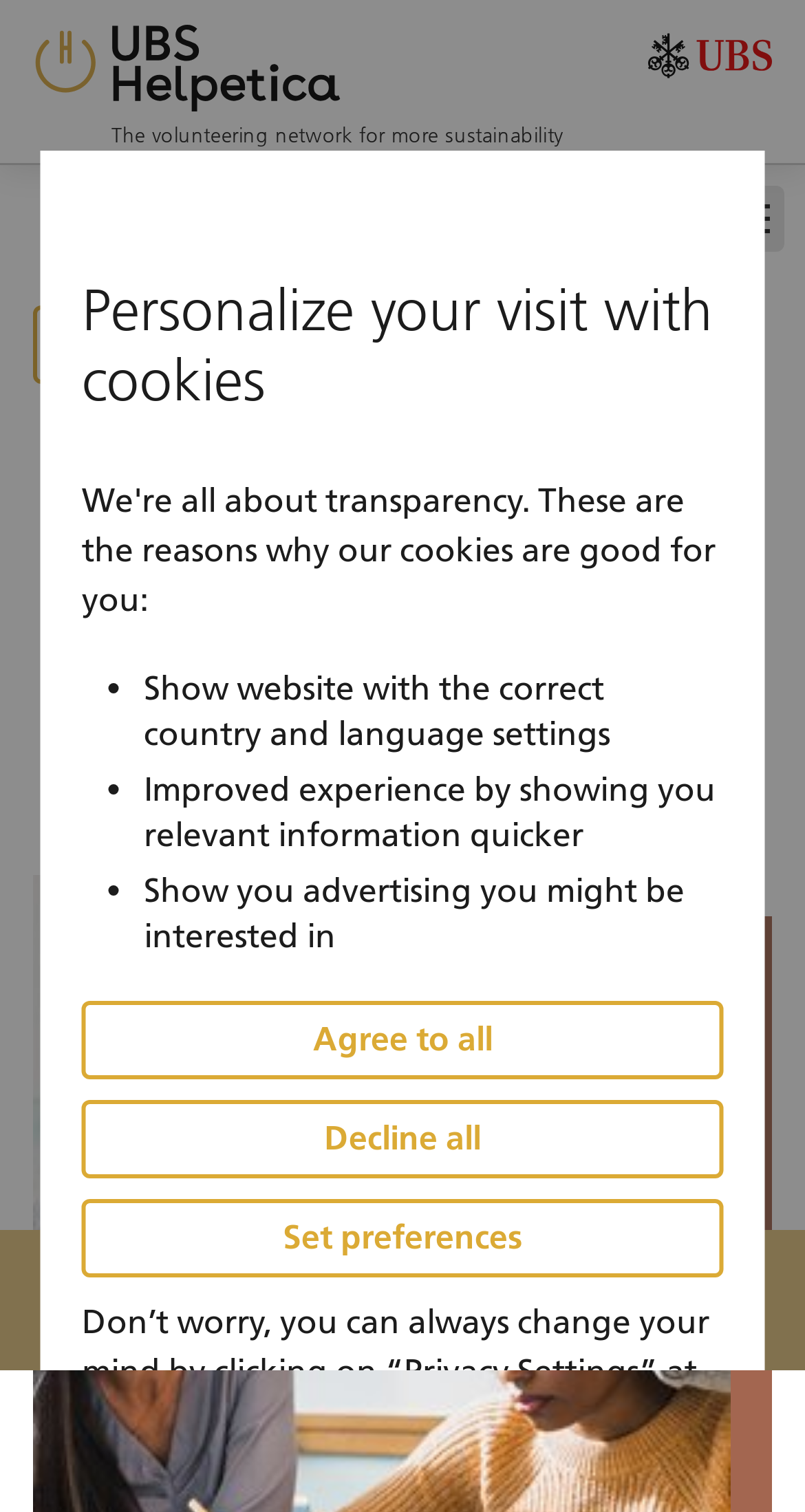Give a one-word or short phrase answer to this question: 
What is the duration of the mentoring project?

Year-round